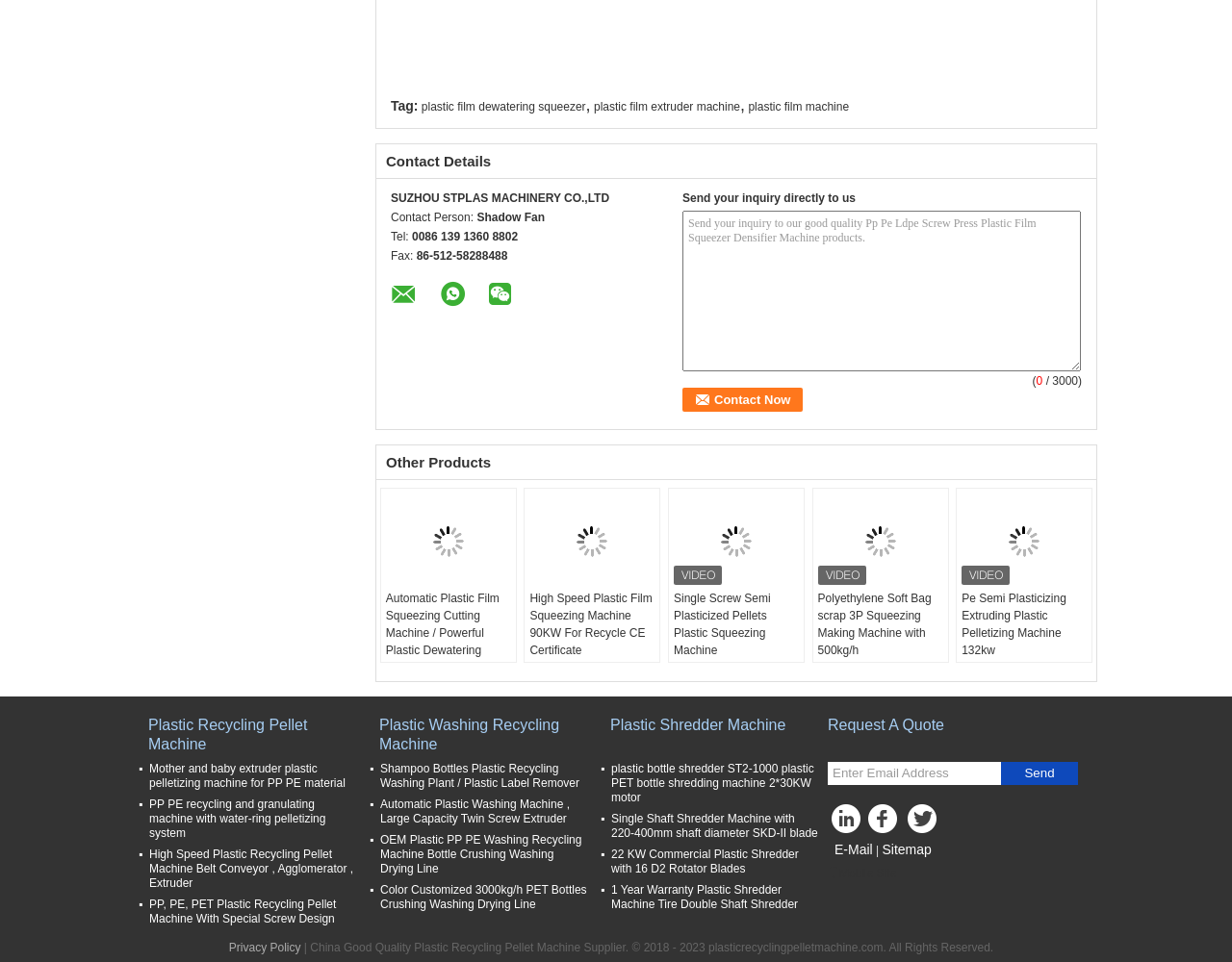What is the company name?
Can you offer a detailed and complete answer to this question?

The company name can be found in the contact details section, which is located at the top-right corner of the webpage. The text 'SUZHOU STPLAS MACHINERY CO.,LTD' is displayed prominently, indicating that it is the company name.